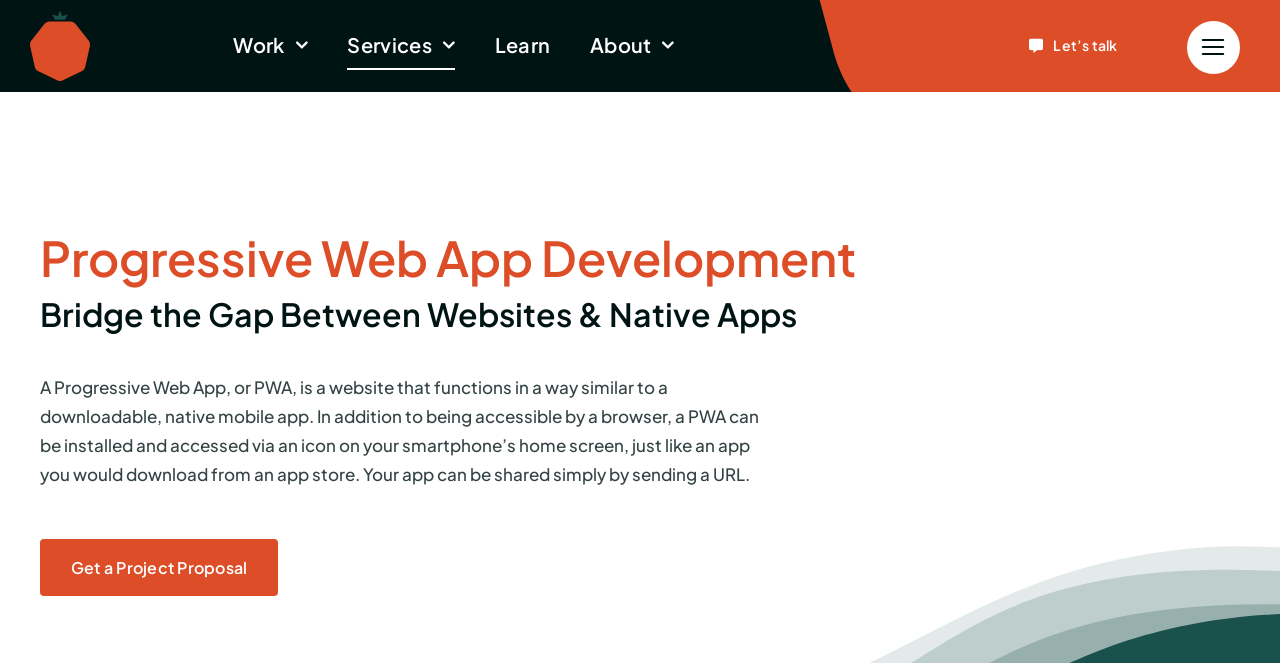What is the function of the 'Get a Project Proposal' link?
Based on the visual details in the image, please answer the question thoroughly.

The 'Get a Project Proposal' link is likely to be a call-to-action button that allows users to request a proposal for a project related to Progressive Web App development.